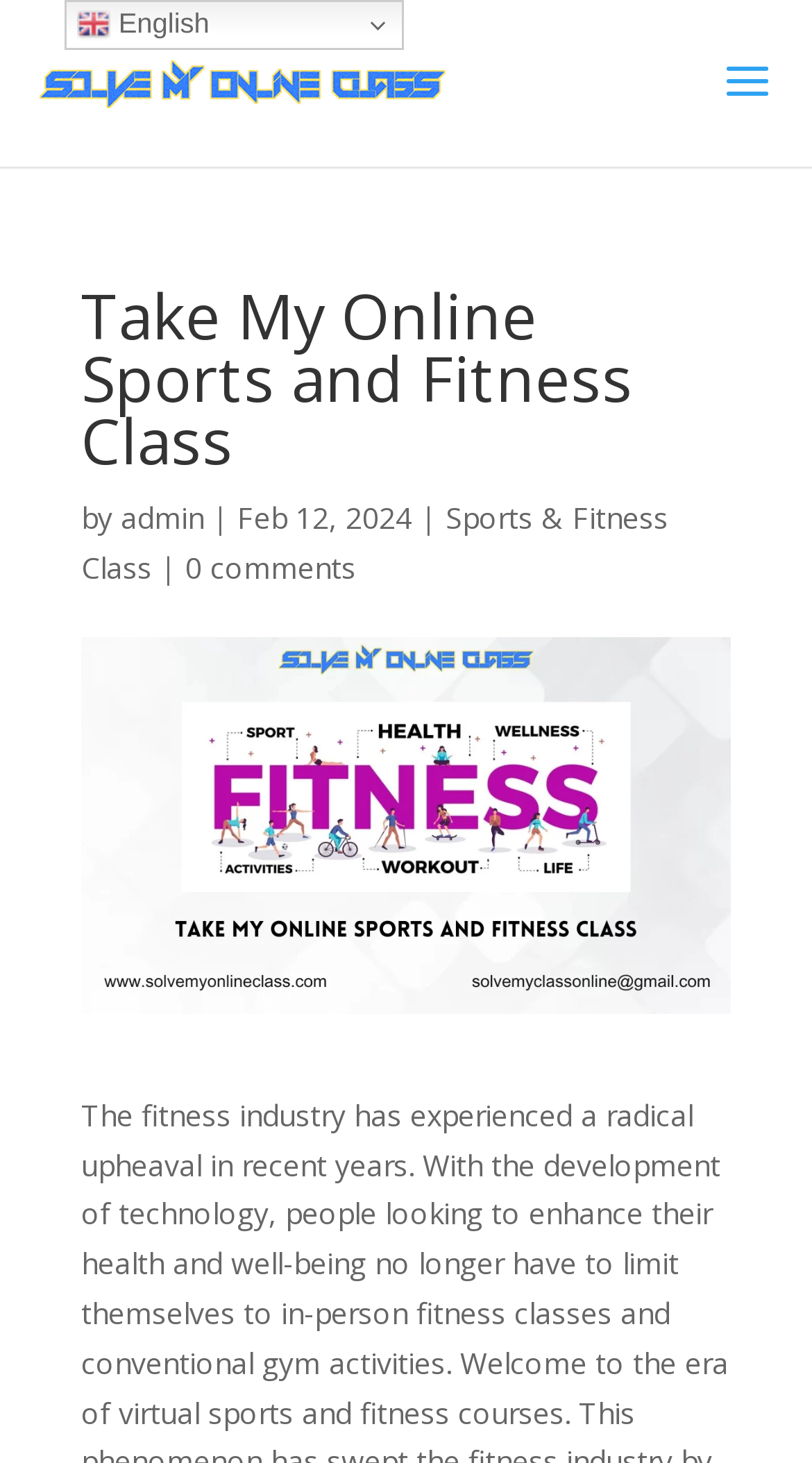Refer to the image and provide an in-depth answer to the question:
What is the name of the online class?

I found the answer by looking at the heading element with the text 'Take My Online Sports and Fitness Class' which is located at the top of the webpage, indicating the title of the online class.